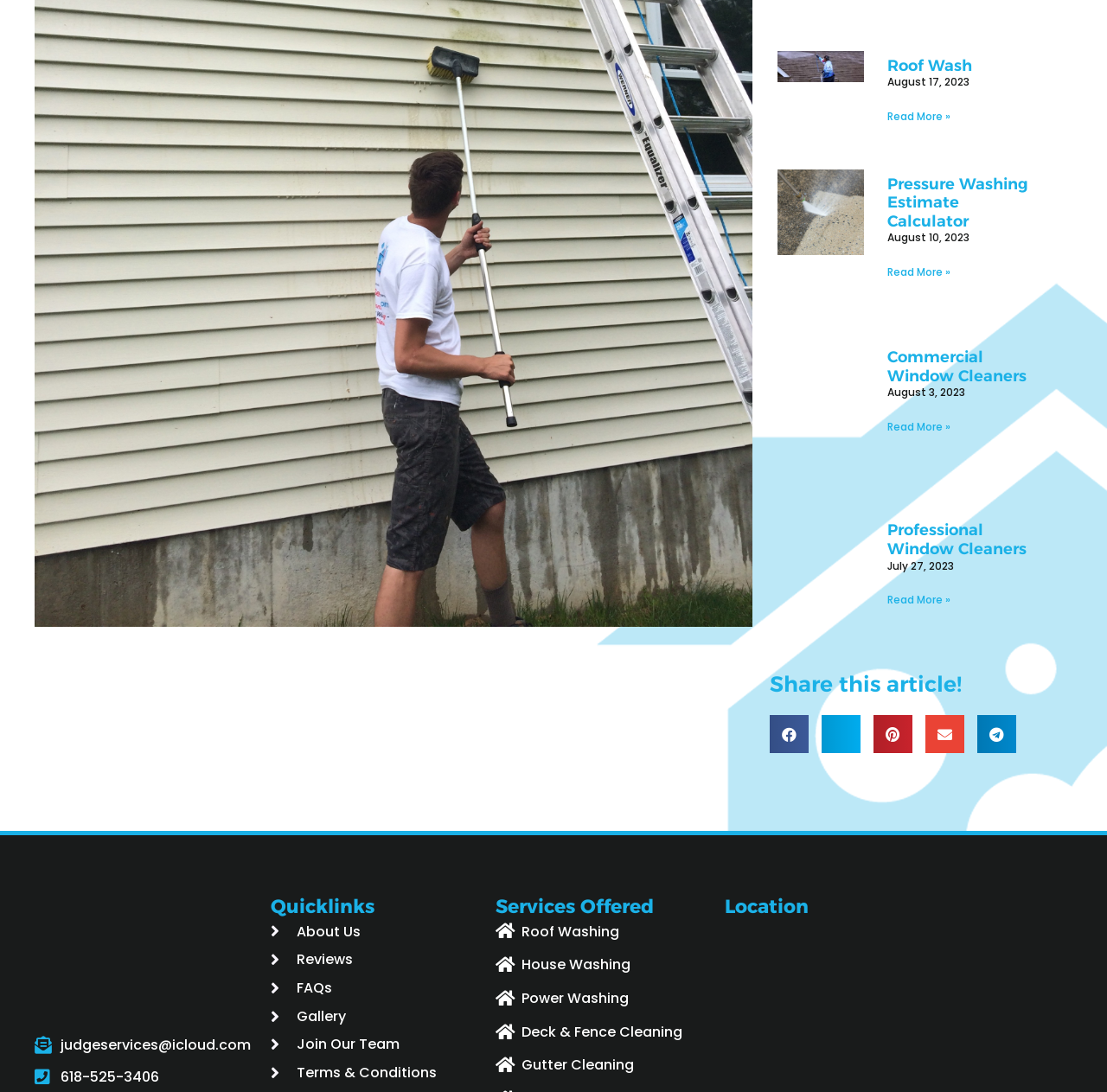Please specify the bounding box coordinates of the clickable section necessary to execute the following command: "Click on Roof Cleaning Services".

[0.702, 0.046, 0.78, 0.141]